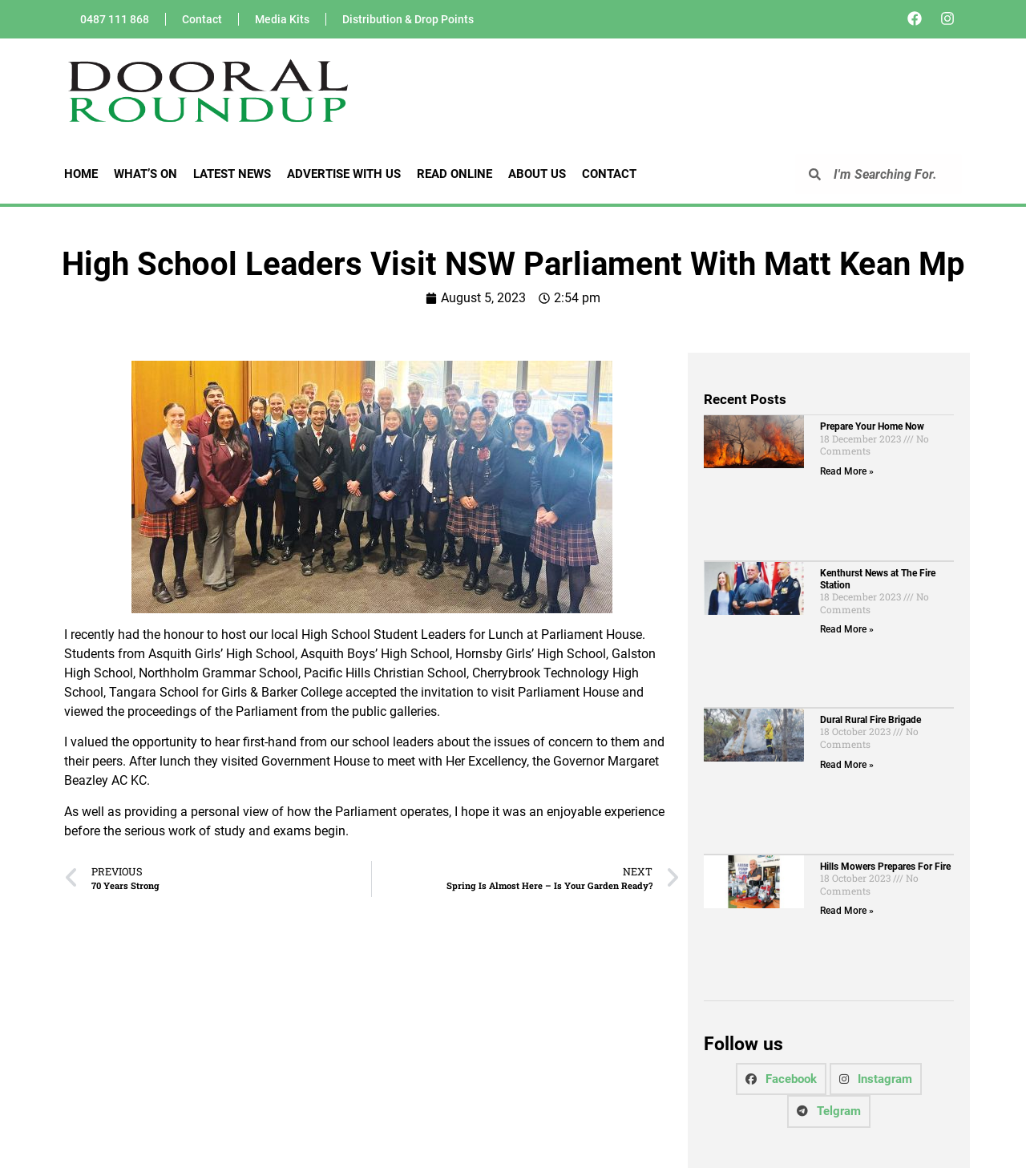How many social media links are at the bottom of the webpage?
Using the visual information from the image, give a one-word or short-phrase answer.

3